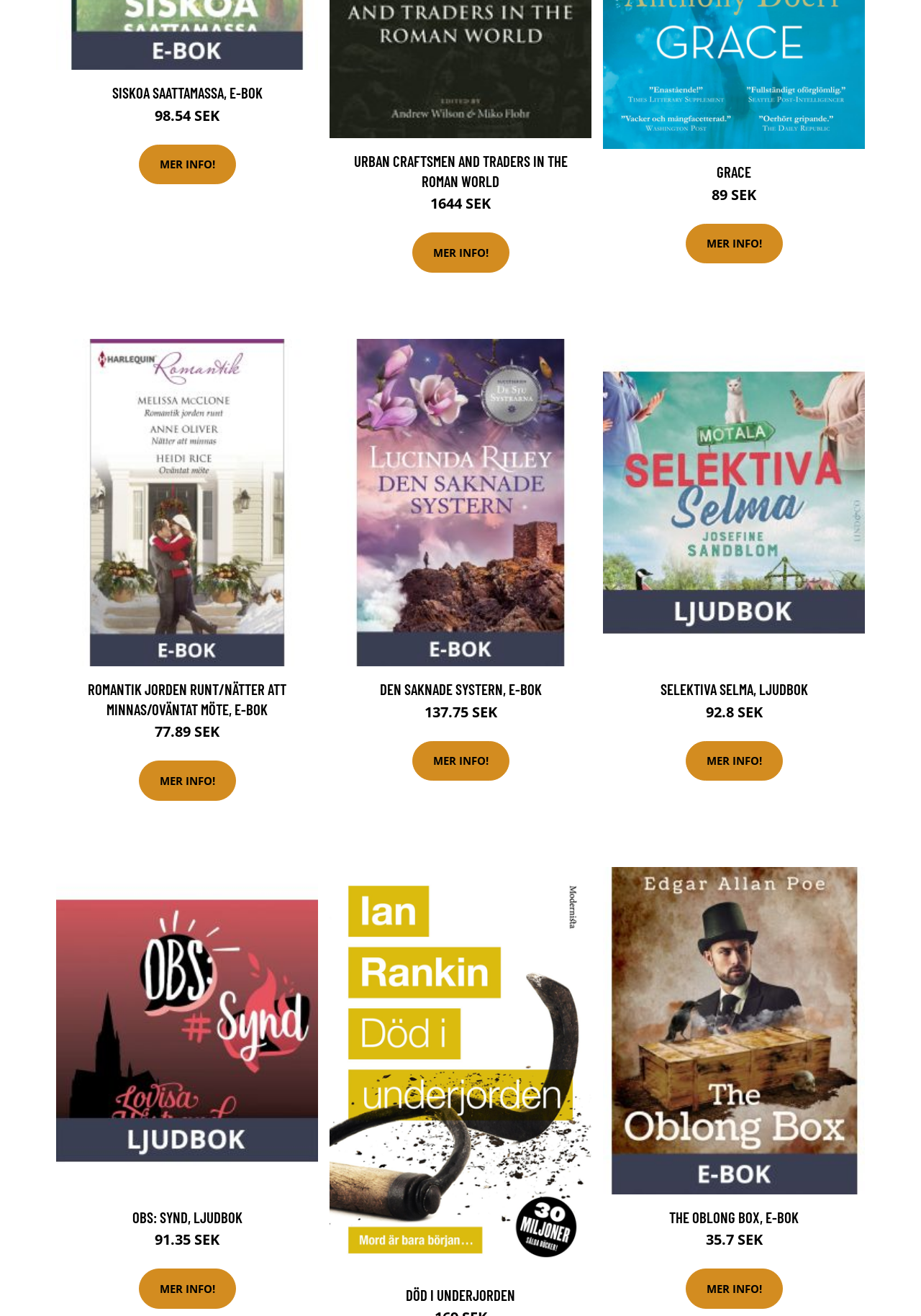What is the price of 'THE OBLONG BOX, E-BOK'? Look at the image and give a one-word or short phrase answer.

35.7 SEK